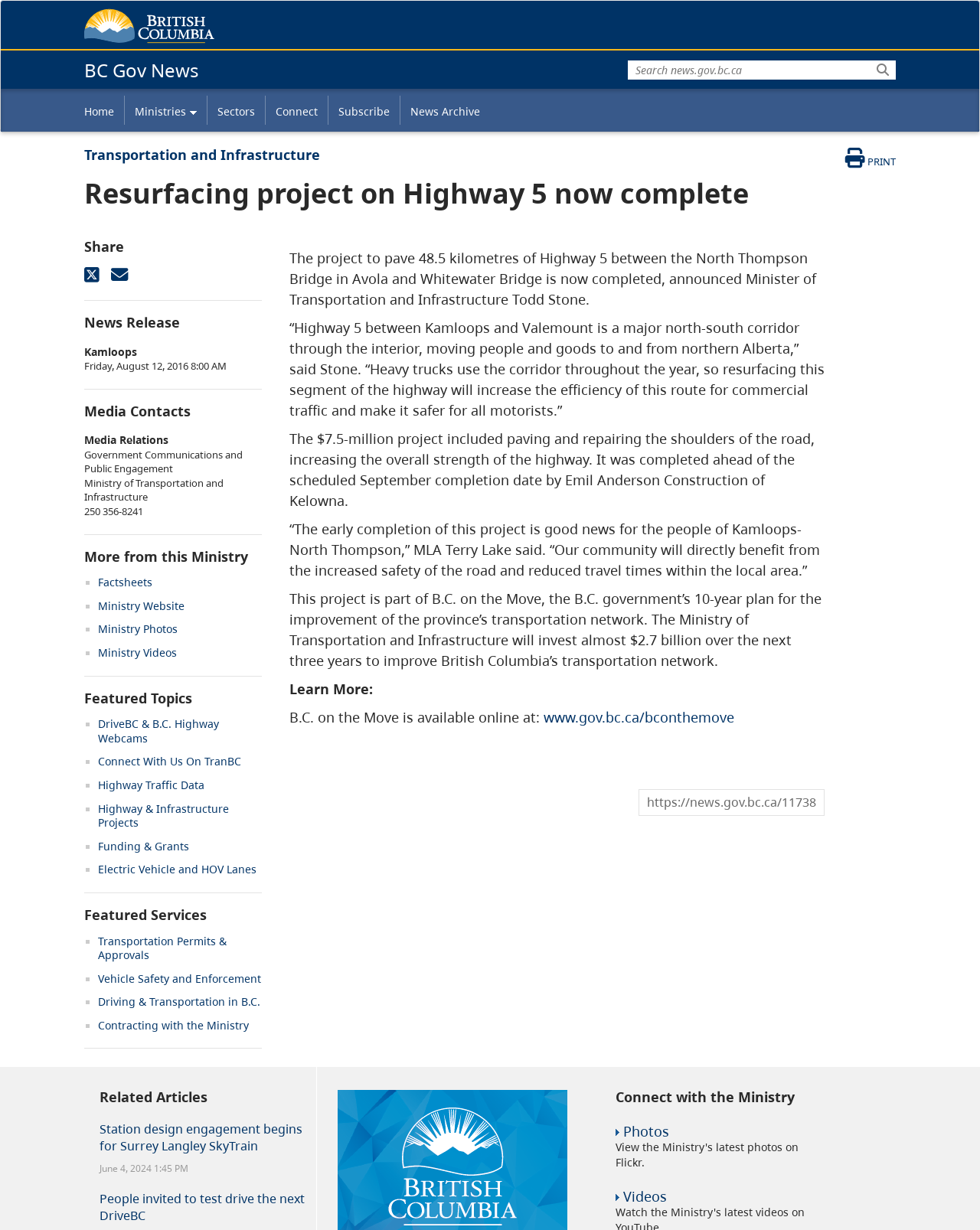Locate the bounding box coordinates of the element to click to perform the following action: 'View News Archive'. The coordinates should be given as four float values between 0 and 1, in the form of [left, top, right, bottom].

[0.408, 0.078, 0.5, 0.101]